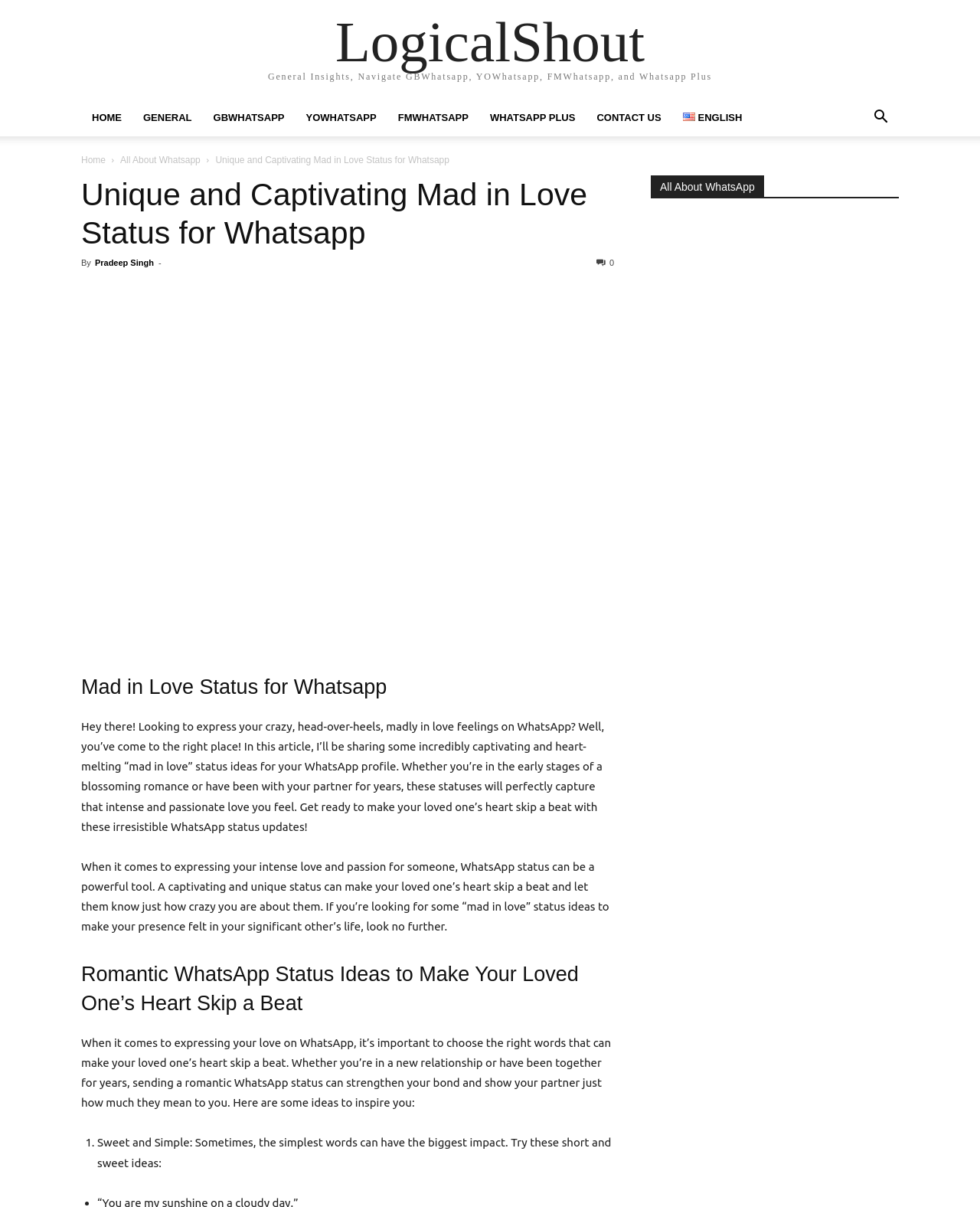What type of ideas are shared in this article?
Using the image, respond with a single word or phrase.

Romantic WhatsApp status ideas